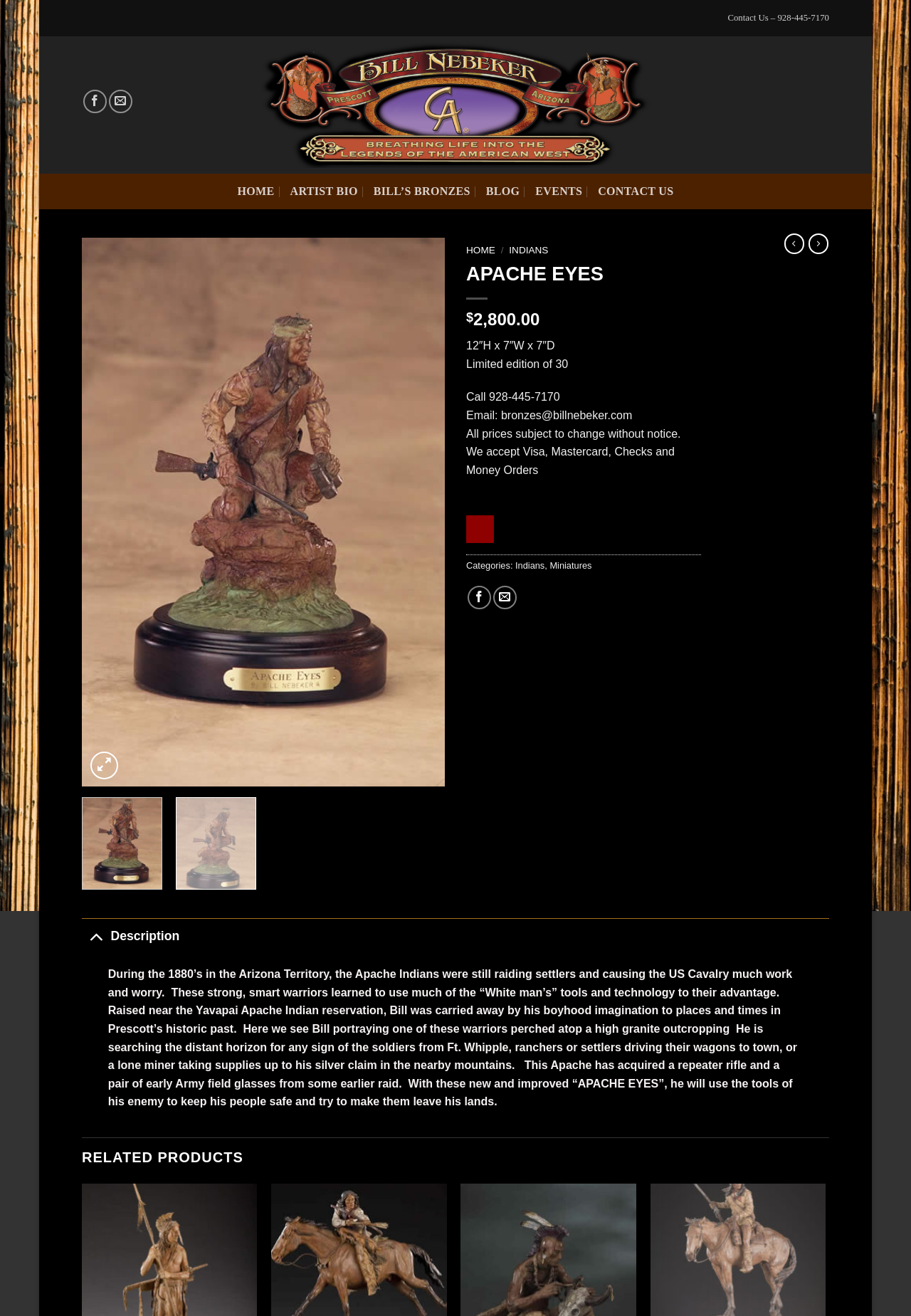Show the bounding box coordinates of the region that should be clicked to follow the instruction: "View Bill Nebeker's artist bio."

[0.318, 0.136, 0.393, 0.155]